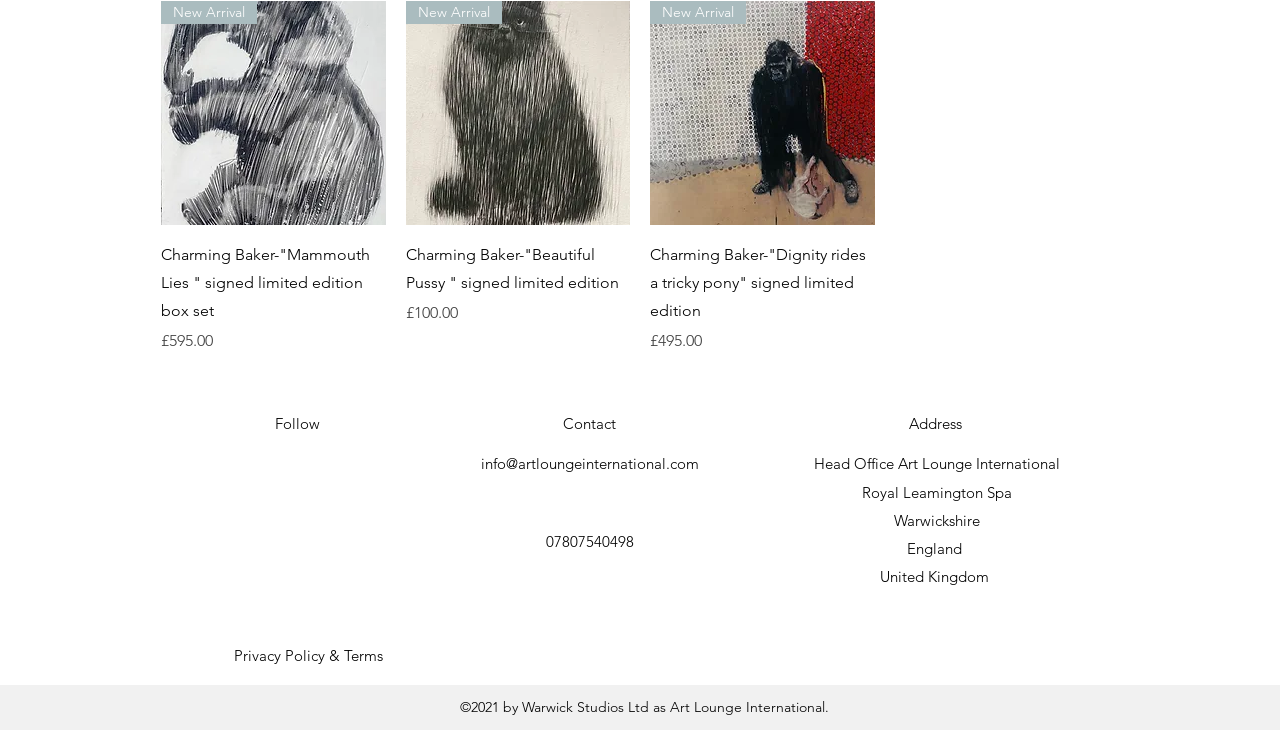Locate the bounding box coordinates of the element that should be clicked to fulfill the instruction: "View Charming Baker-'Beautiful Pussy ' signed limited edition".

[0.317, 0.001, 0.492, 0.304]